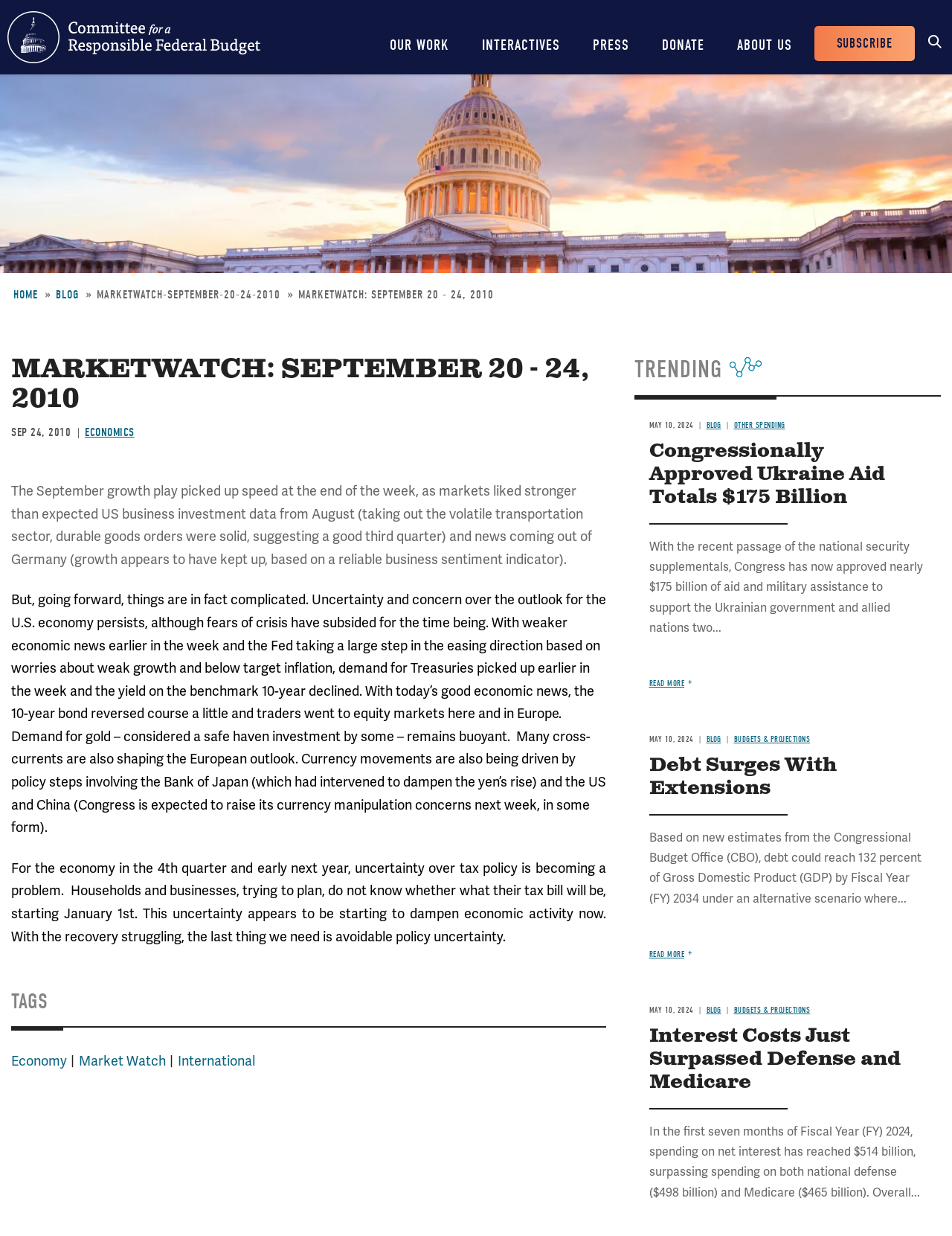Using the image as a reference, answer the following question in as much detail as possible:
What is the category of the first article?

I found the answer by looking at the link element with the text 'Economy' which is located near the top of the first article.